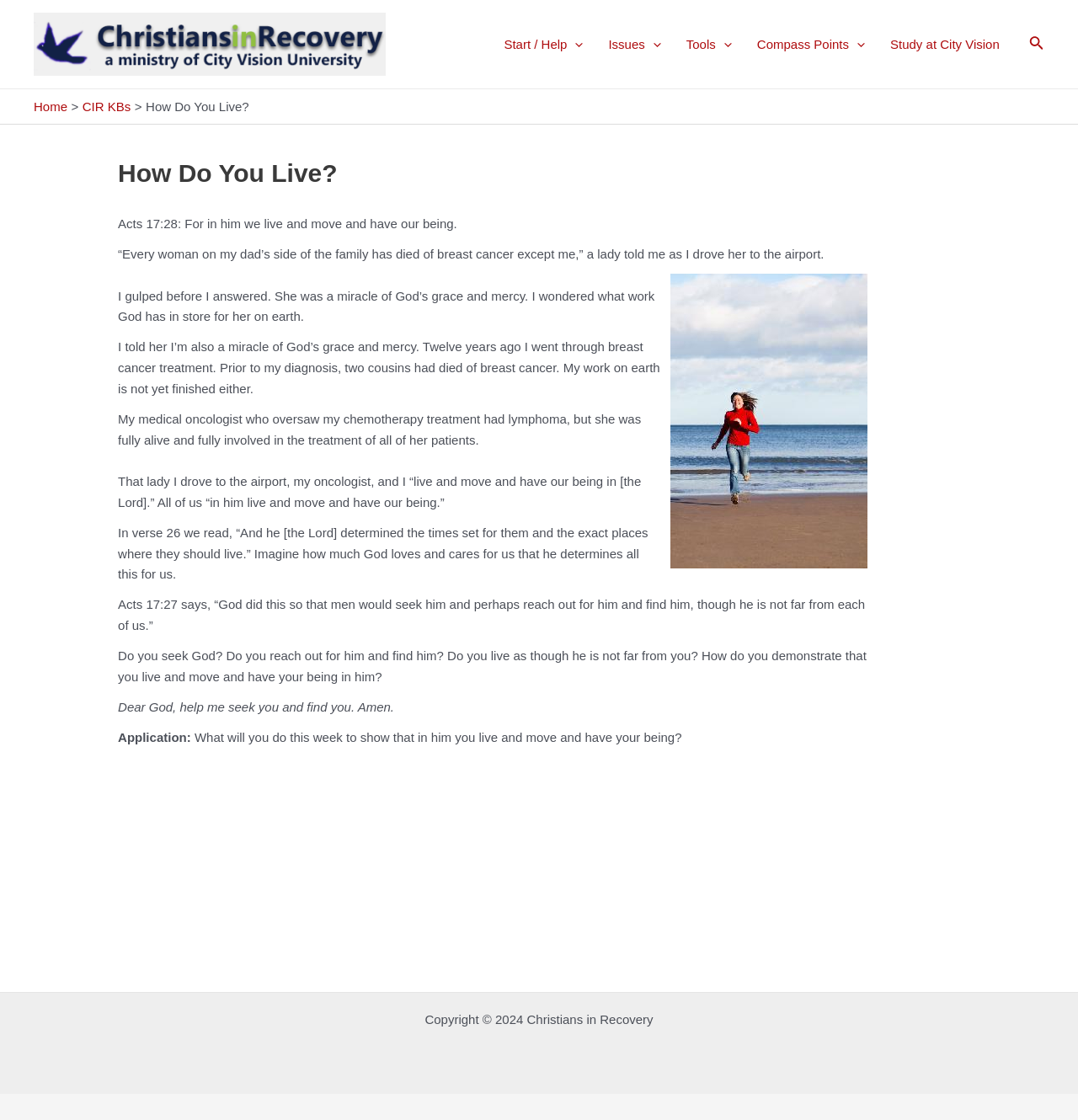Identify the main heading from the webpage and provide its text content.

How Do You Live?